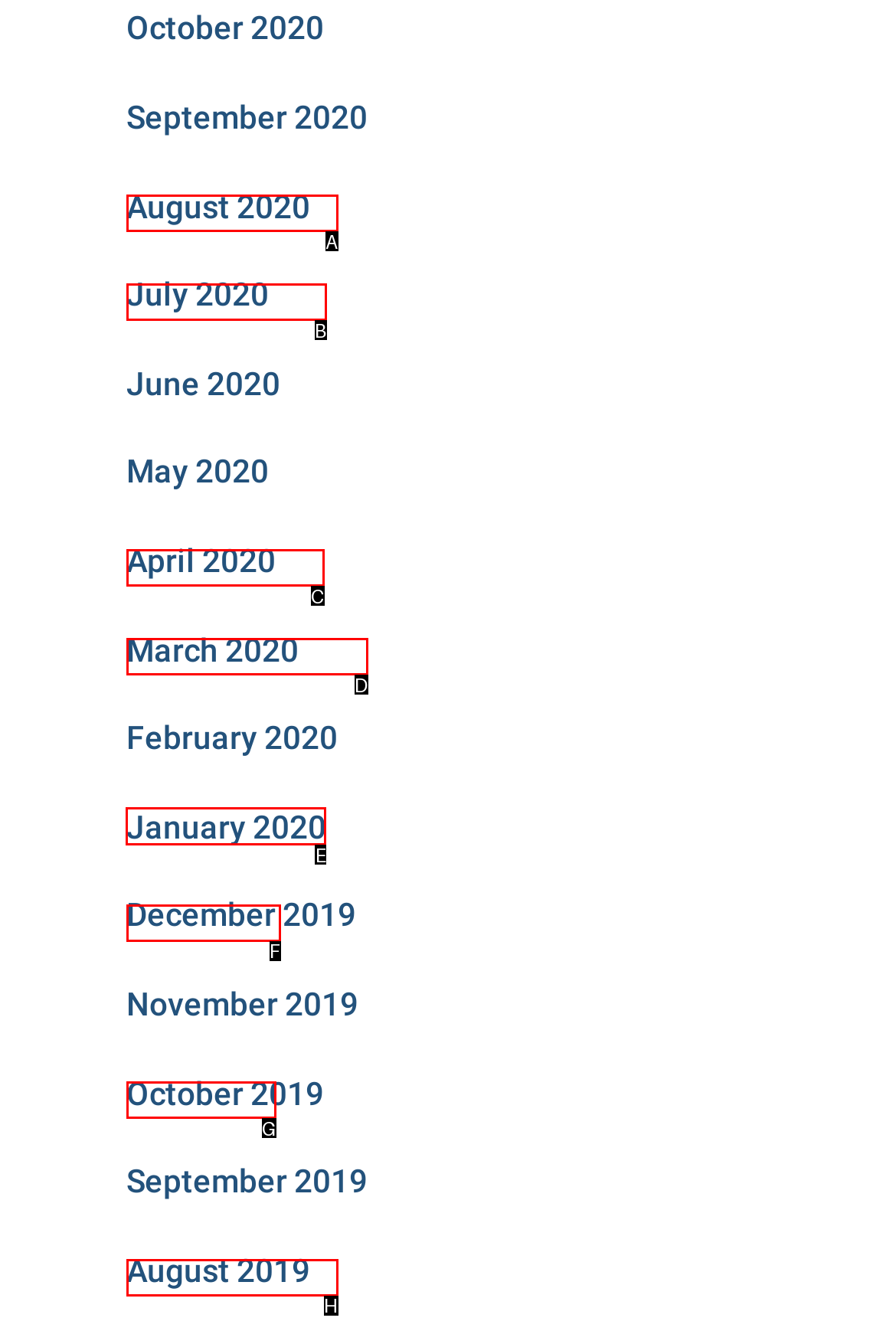Specify which element within the red bounding boxes should be clicked for this task: view January 2020 Respond with the letter of the correct option.

E